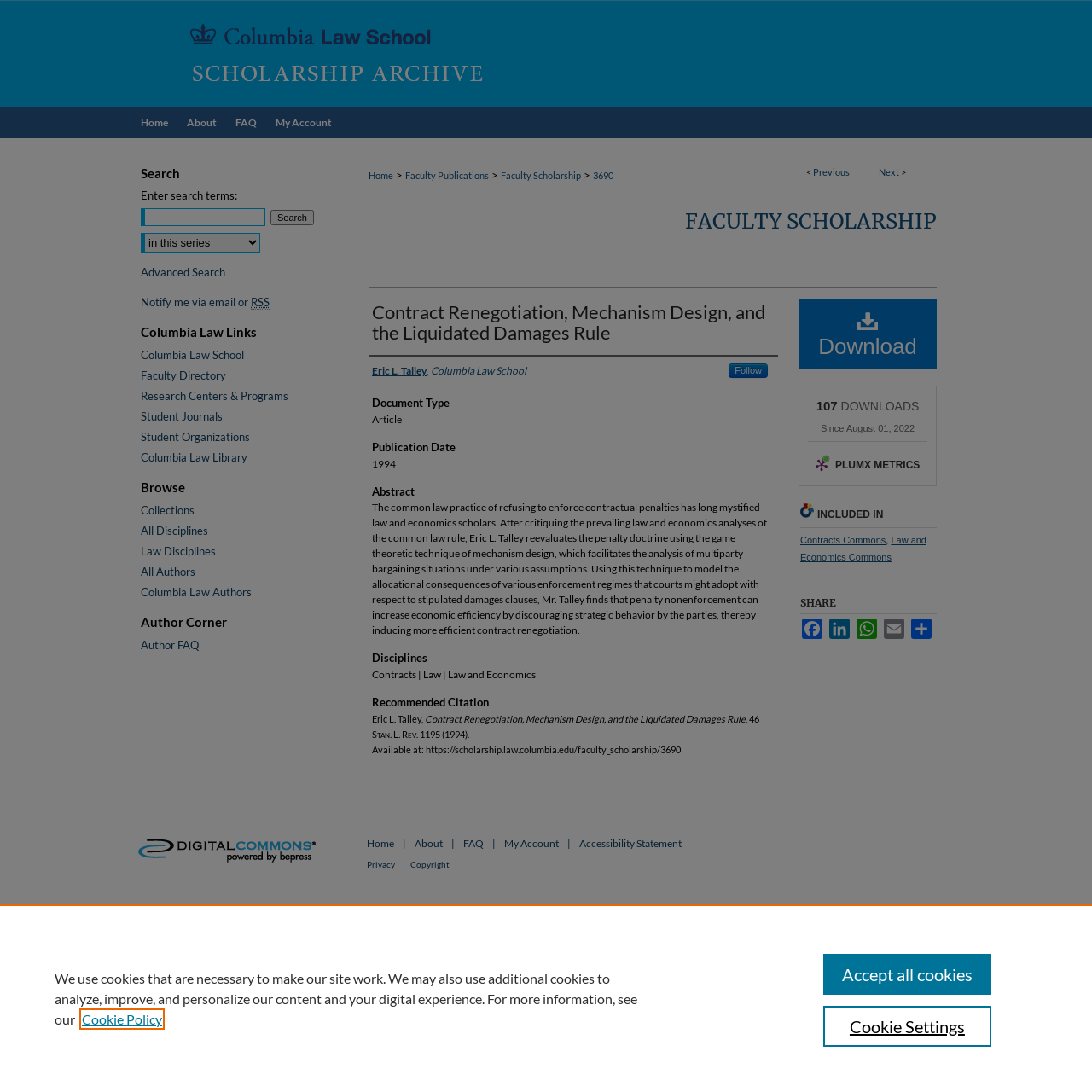Find the bounding box coordinates for the UI element that matches this description: "Faculty Directory".

[0.129, 0.337, 0.305, 0.35]